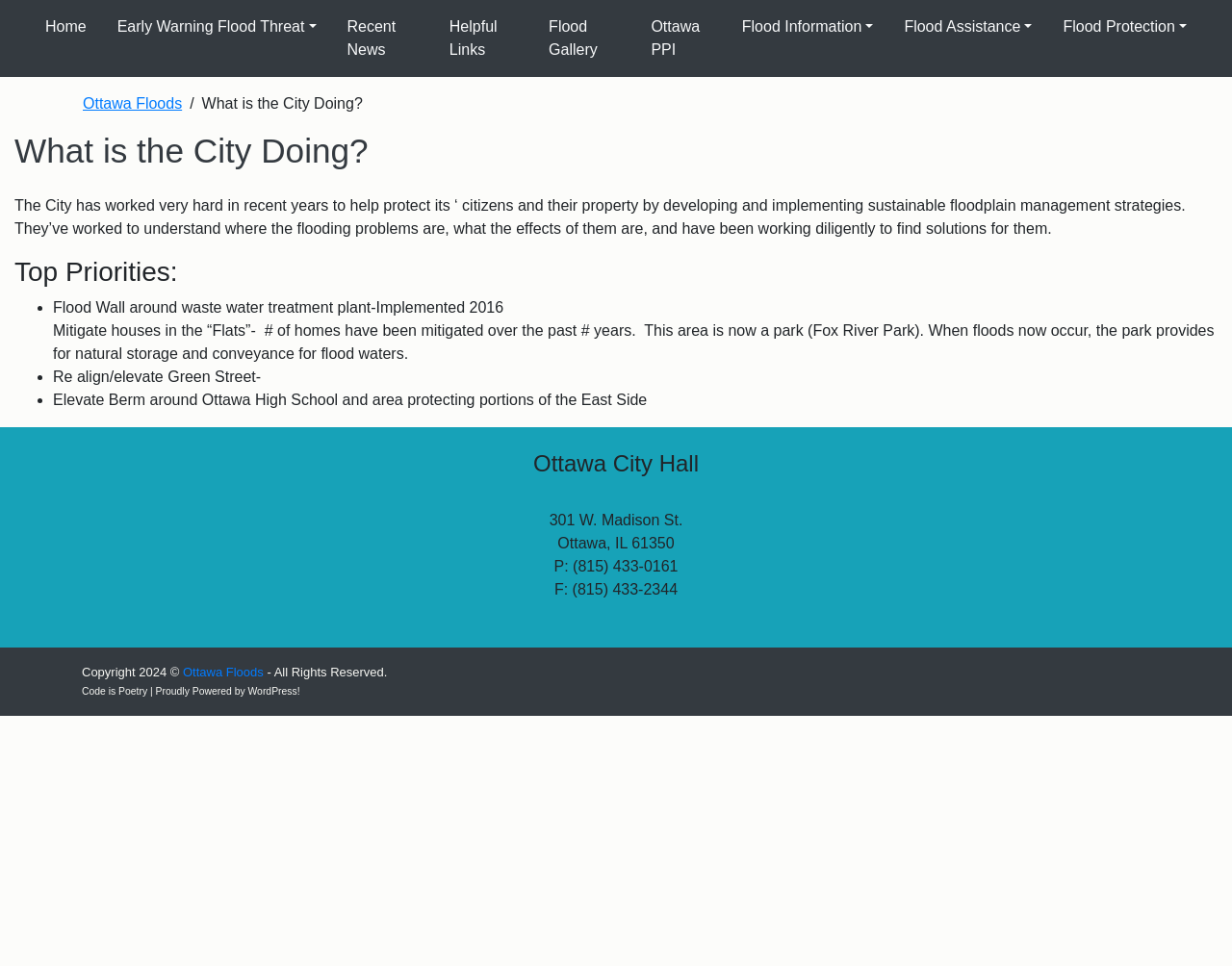Locate the bounding box coordinates of the clickable region necessary to complete the following instruction: "Visit Ottawa City Hall". Provide the coordinates in the format of four float numbers between 0 and 1, i.e., [left, top, right, bottom].

[0.359, 0.466, 0.641, 0.495]